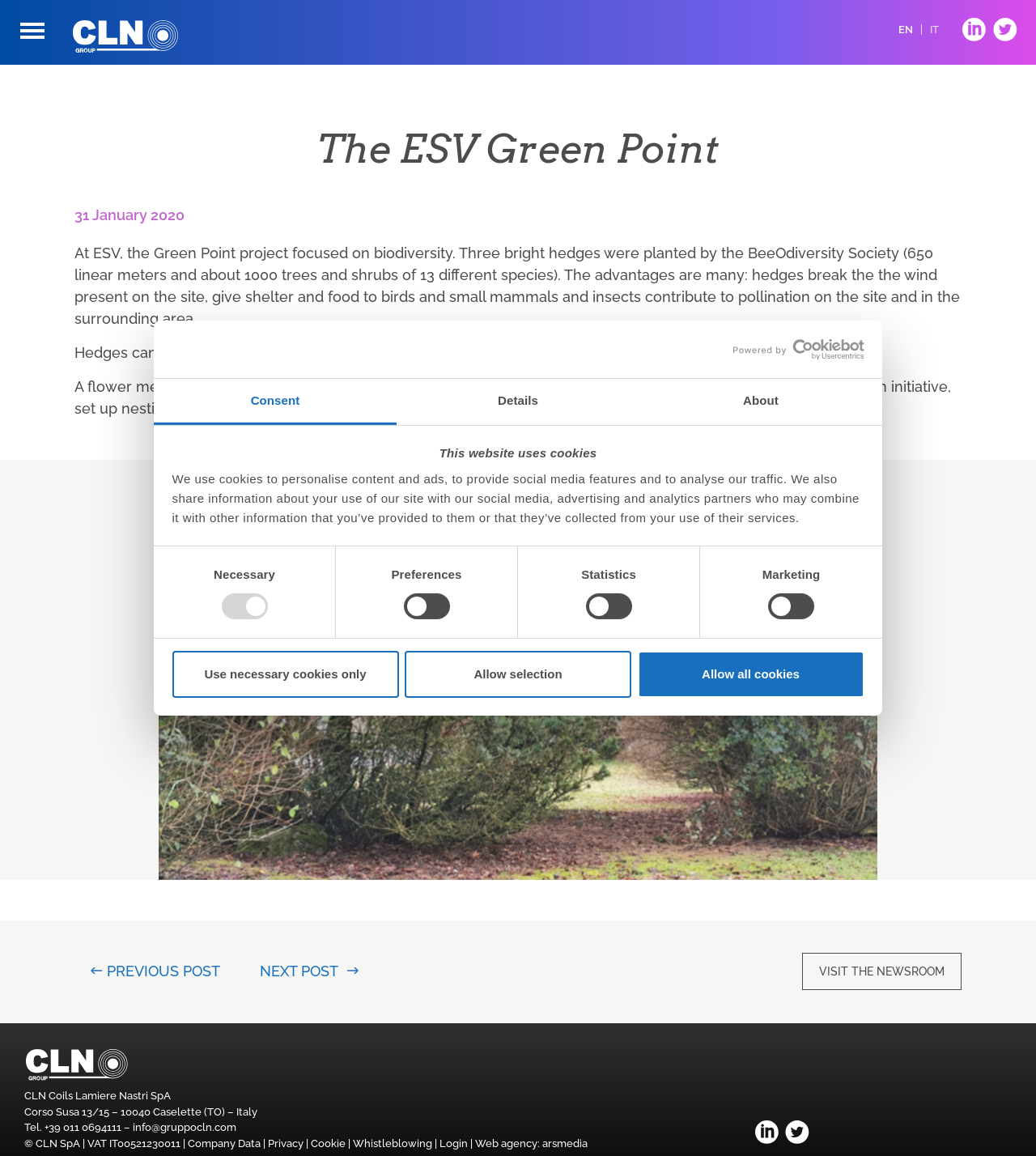Can you find the bounding box coordinates for the element that needs to be clicked to execute this instruction: "Open the main menu"? The coordinates should be given as four float numbers between 0 and 1, i.e., [left, top, right, bottom].

[0.008, 0.007, 0.055, 0.045]